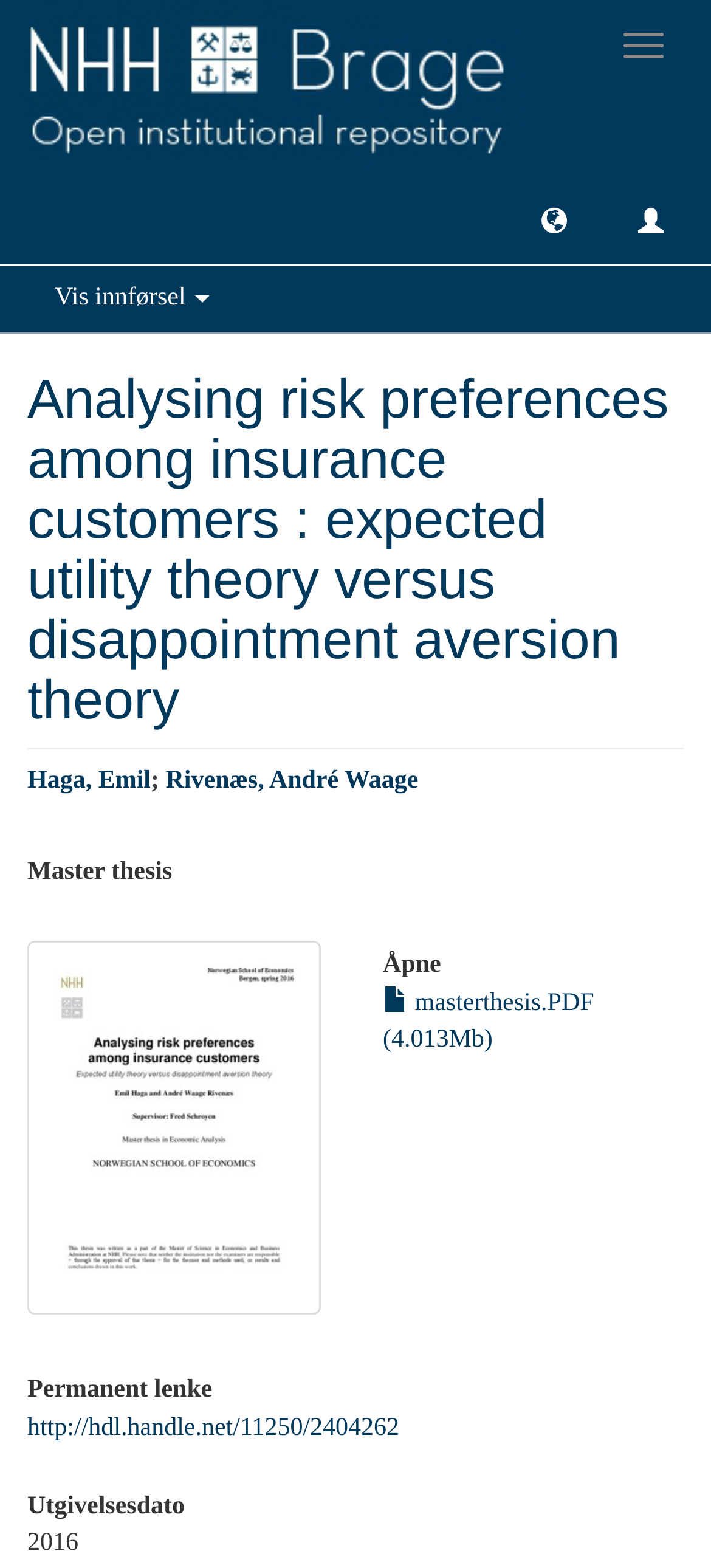What is the file size of the PDF? Using the information from the screenshot, answer with a single word or phrase.

4.013Mb